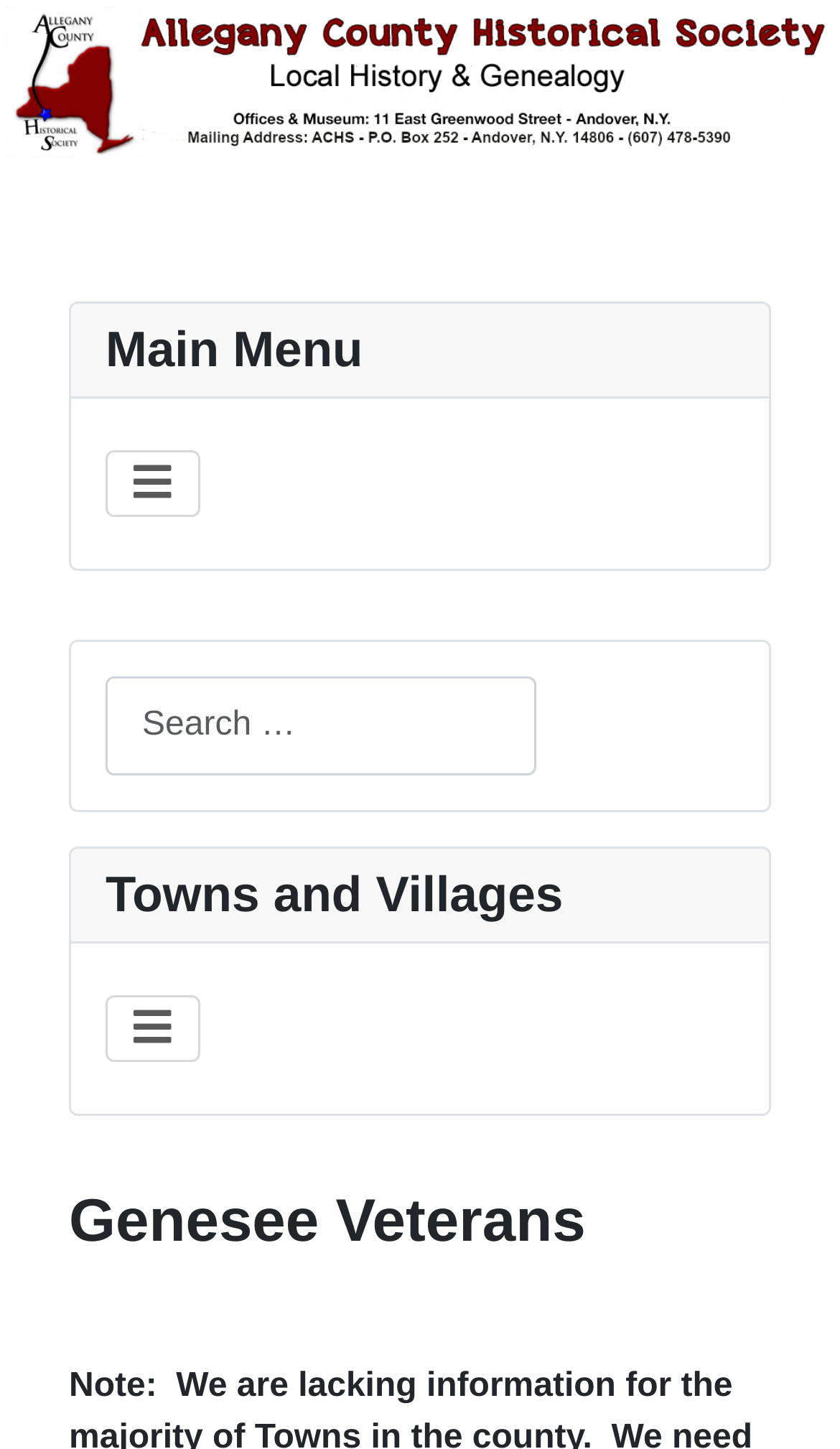What is the purpose of the search box?
Provide a well-explained and detailed answer to the question.

The search box has a combobox element with a StaticText element containing the text 'Search'. Additionally, there is a status element with a StaticText element containing the text 'Type 2 or more characters for results.'. This suggests that the search box is used to search for content on the webpage.